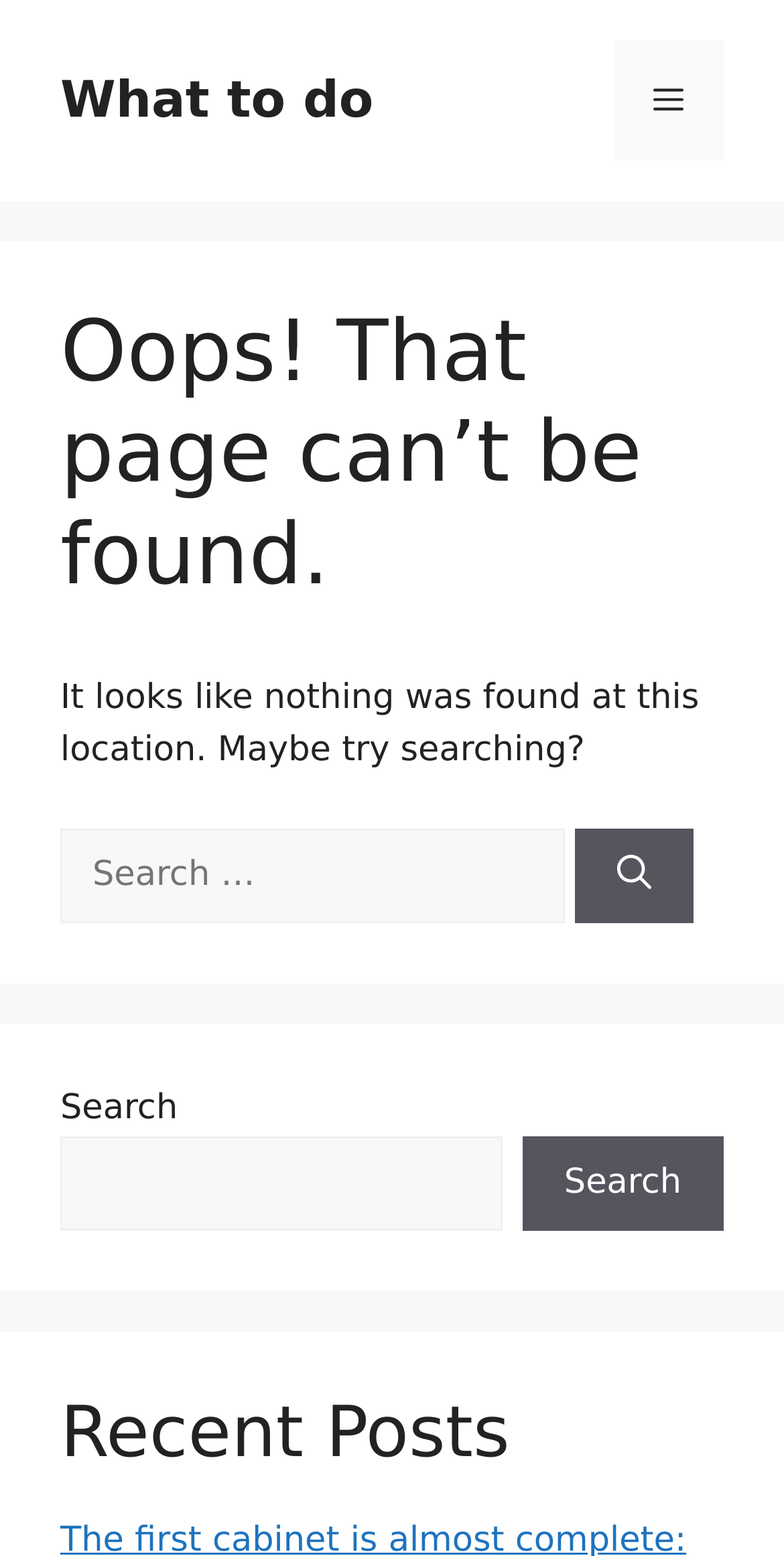Write an exhaustive caption that covers the webpage's main aspects.

The webpage is a "Page Not Found" error page. At the top, there is a banner with the site's name, spanning the full width of the page. Below the banner, there is a navigation menu on the right side, which can be toggled by a "Menu" button. 

On the main content area, there is a prominent header that reads "Oops! That page can’t be found." in a large font size. Below the header, there is a paragraph of text that explains the error, saying "It looks like nothing was found at this location. Maybe try searching?" 

Following the paragraph, there is a search box with a label "Search for:" and a "Search" button next to it. The search box and button are aligned to the left side of the page. 

Further down, there is a complementary section that takes up the full width of the page. Within this section, there is another search box with a label "Search" and a "Search" button next to it, similar to the previous one. 

At the very bottom of the page, there is a heading that reads "Recent Posts".